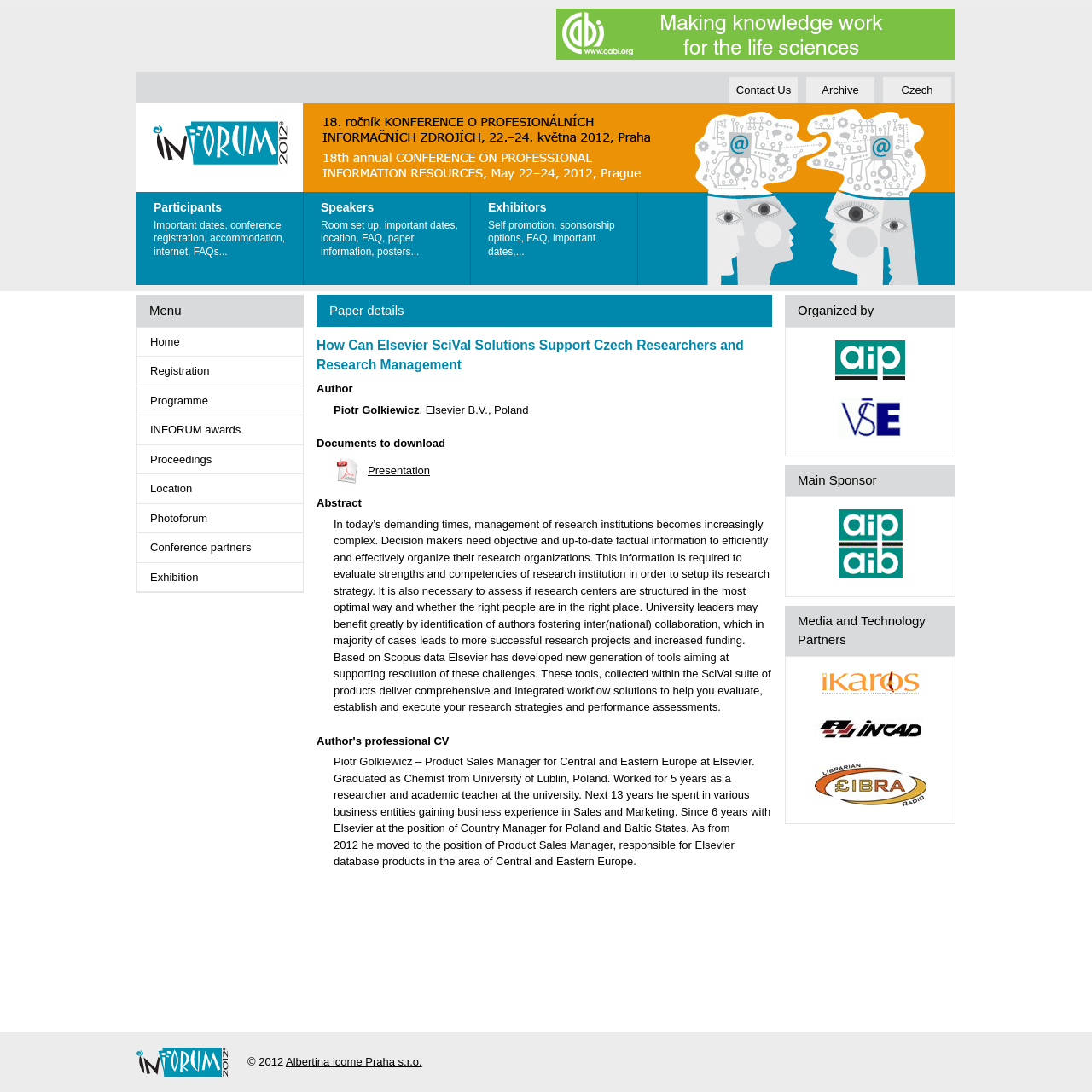Locate the bounding box coordinates of the clickable region necessary to complete the following instruction: "Click the 'Home' link". Provide the coordinates in the format of four float numbers between 0 and 1, i.e., [left, top, right, bottom].

[0.126, 0.3, 0.277, 0.326]